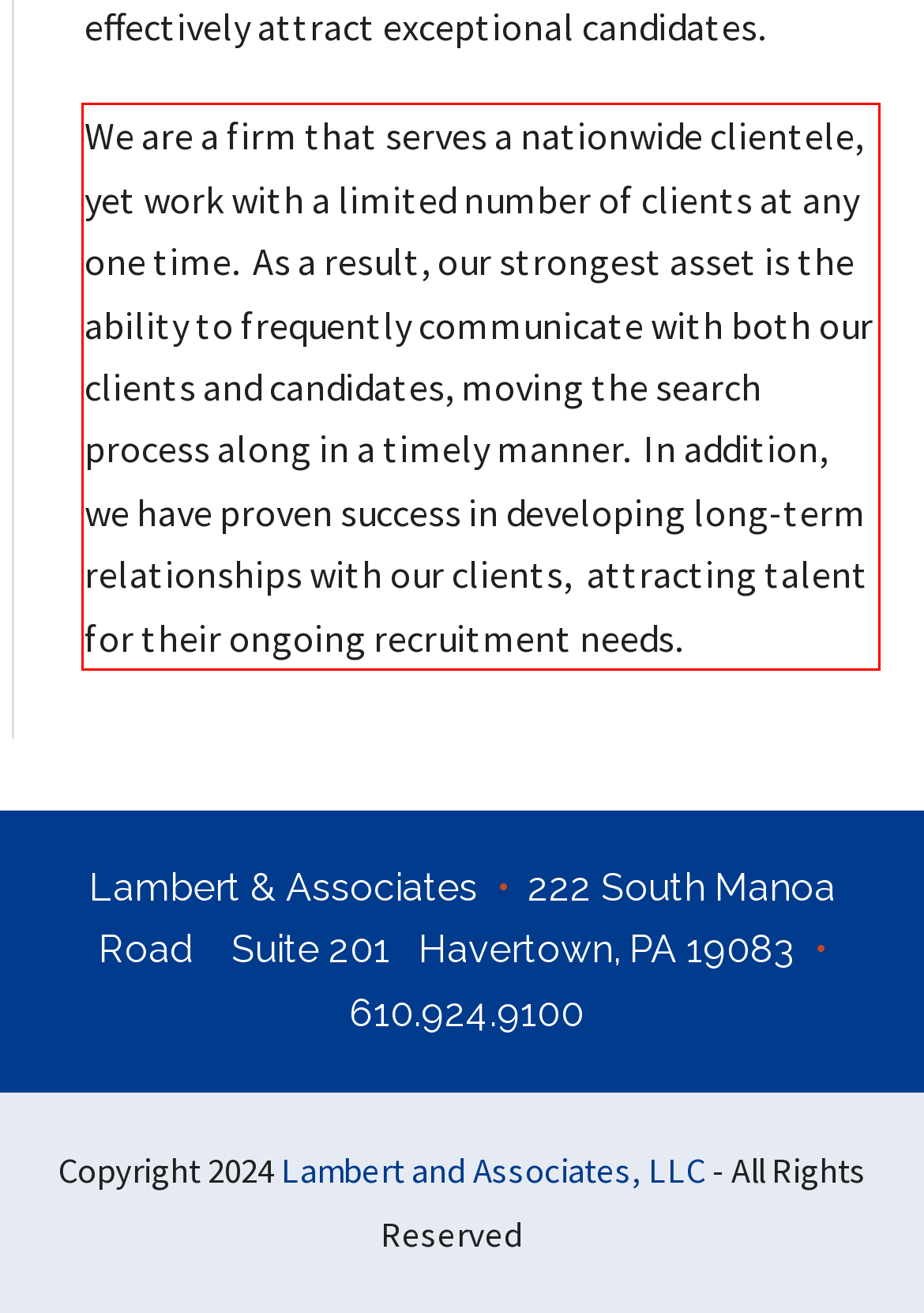Analyze the screenshot of the webpage that features a red bounding box and recognize the text content enclosed within this red bounding box.

We are a firm that serves a nationwide clientele, yet work with a limited number of clients at any one time. As a result, our strongest asset is the ability to frequently communicate with both our clients and candidates, moving the search process along in a timely manner. In addition, we have proven success in developing long-term relationships with our clients, attracting talent for their ongoing recruitment needs.